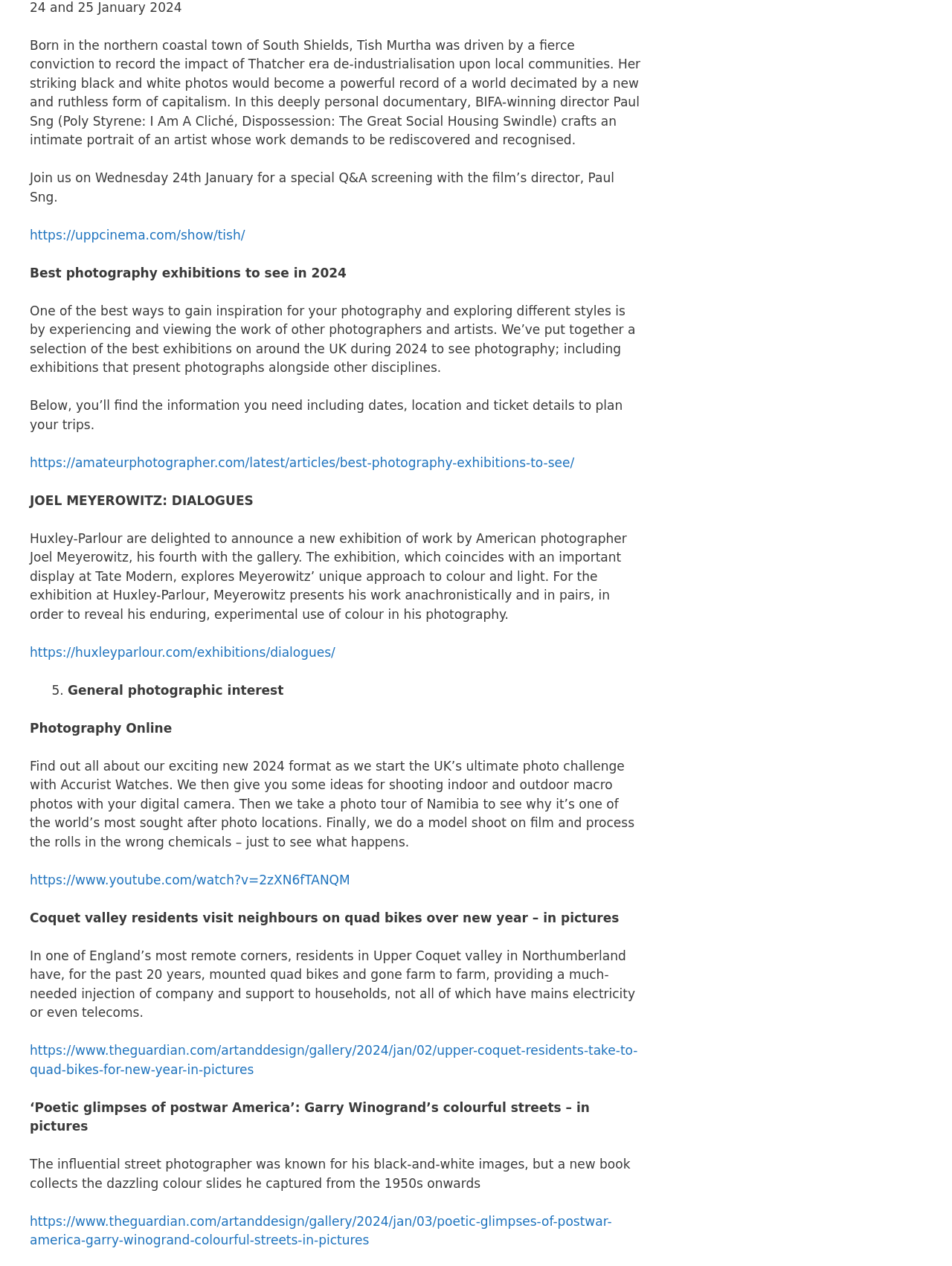Provide a short, one-word or phrase answer to the question below:
What is the name of the photographer featured in the documentary?

Tish Murtha